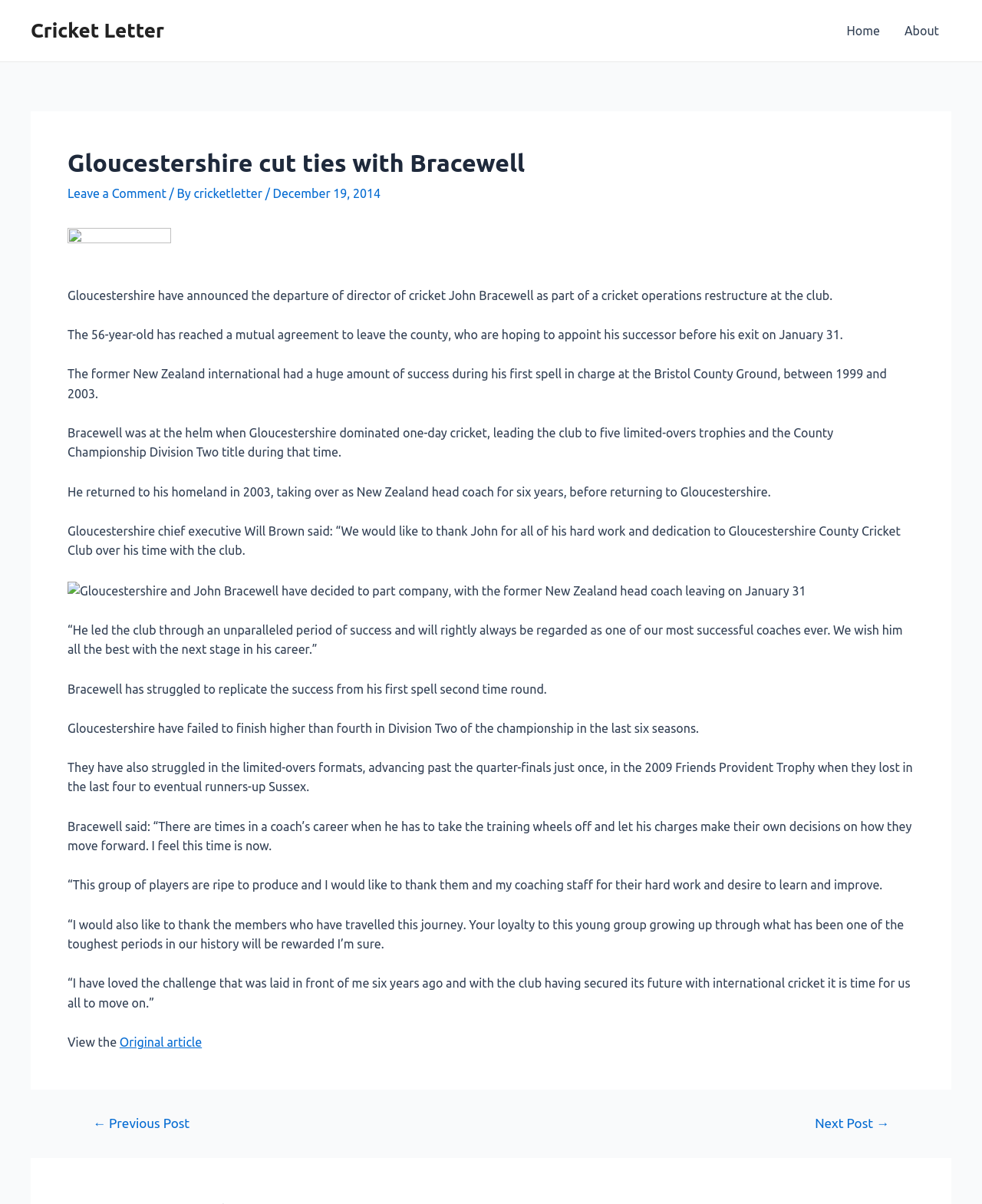What is the name of the cricket team mentioned in the article?
Provide a detailed and well-explained answer to the question.

The article mentions 'Gloucestershire have announced the departure of director of cricket John Bracewell...' which indicates that the cricket team being referred to is Gloucestershire.